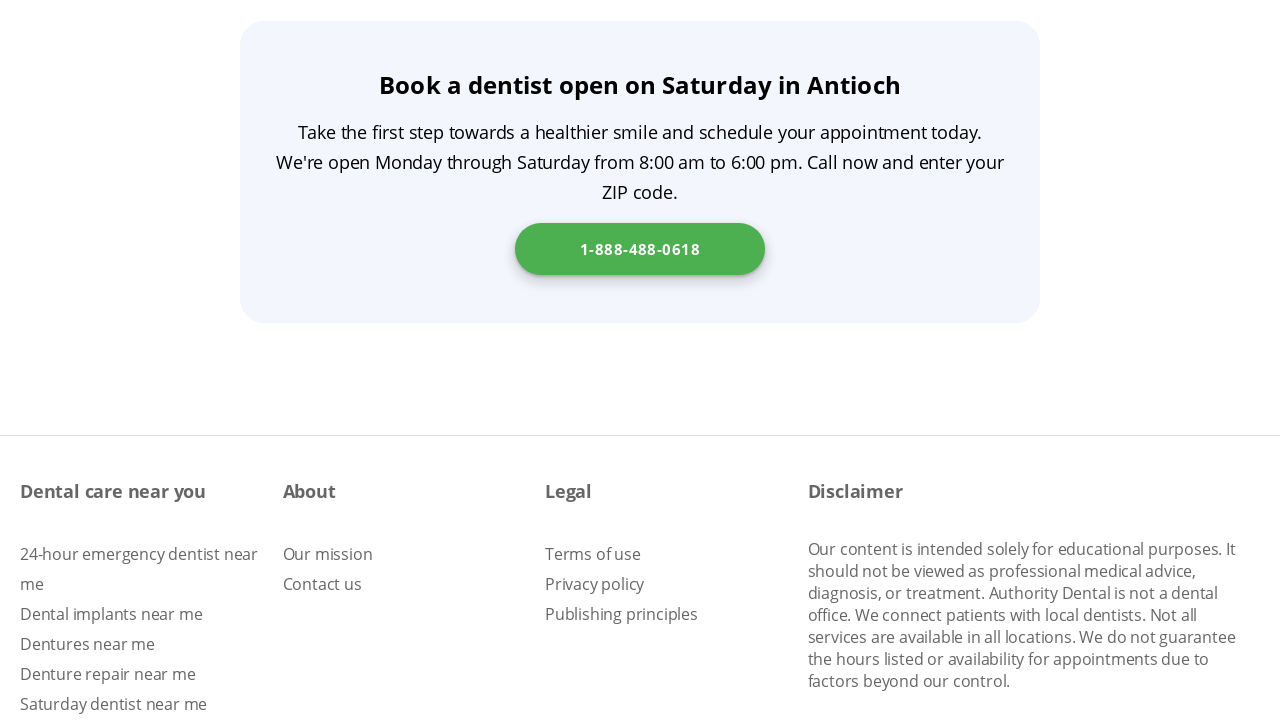How many types of dental services are listed?
Examine the screenshot and reply with a single word or phrase.

6